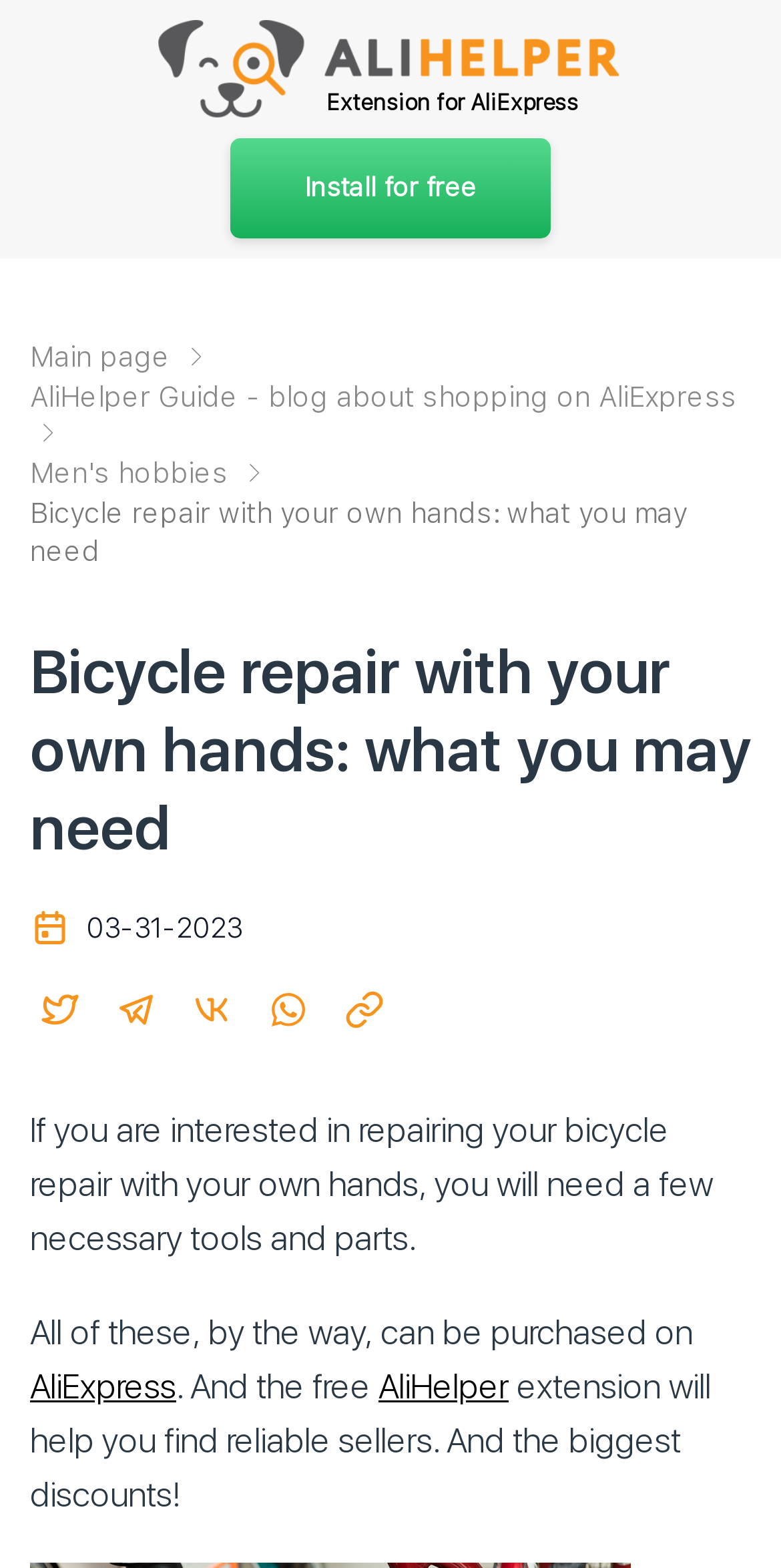Extract the bounding box coordinates for the HTML element that matches this description: "Extension for AliExpress". The coordinates should be four float numbers between 0 and 1, i.e., [left, top, right, bottom].

[0.203, 0.013, 0.797, 0.075]